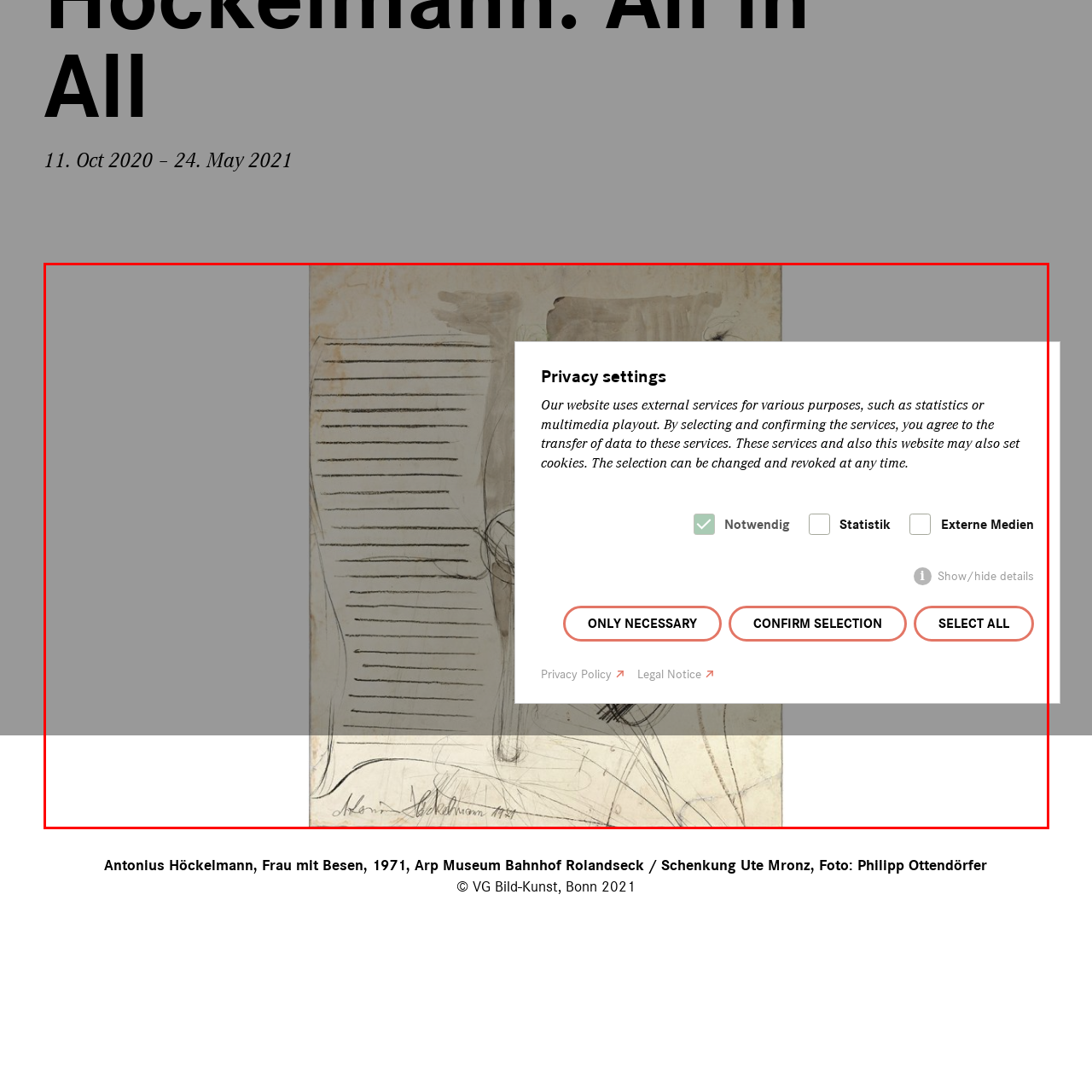Examine the image within the red border and provide a concise answer: Who is the copyright holder of the artwork?

VG Bild-Kunst, Bonn, 2021